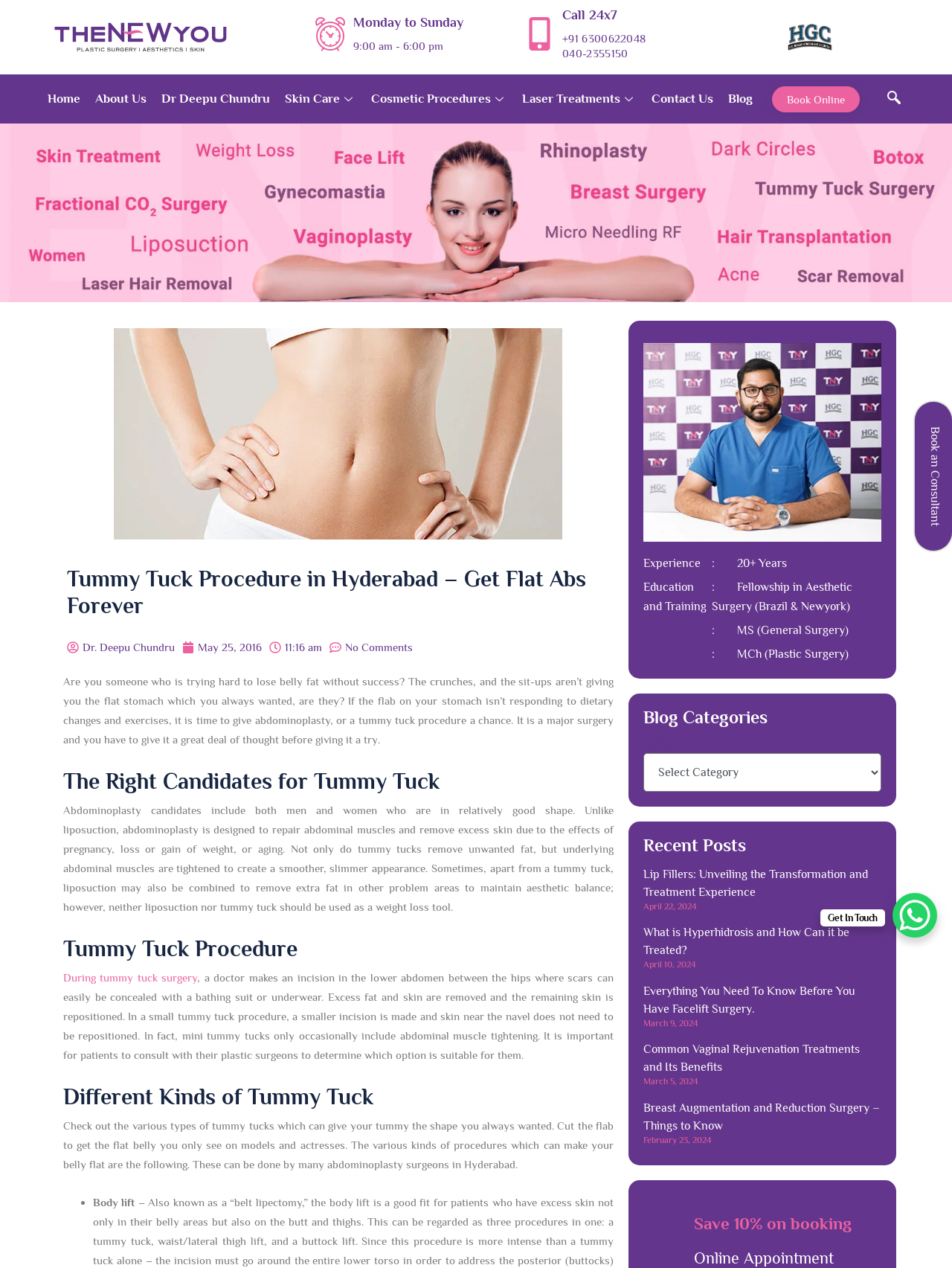Please find the bounding box coordinates of the element that needs to be clicked to perform the following instruction: "Read the blog post 'Lip Fillers: Unveiling the Transformation and Treatment Experience'". The bounding box coordinates should be four float numbers between 0 and 1, represented as [left, top, right, bottom].

[0.676, 0.682, 0.926, 0.71]